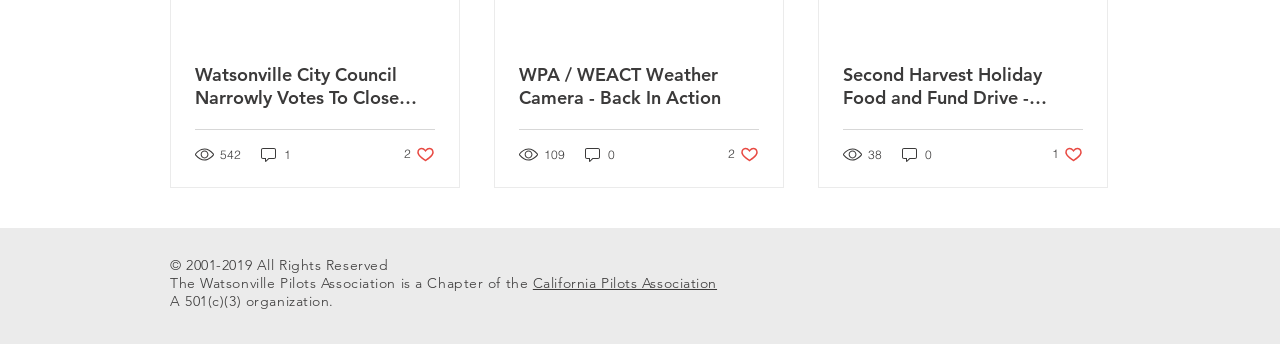What is the copyright year range?
Please provide a comprehensive answer to the question based on the webpage screenshot.

The copyright year range is 2001-2019, which is indicated by the StaticText element ' 2001-2019 All Rights Reserved'.